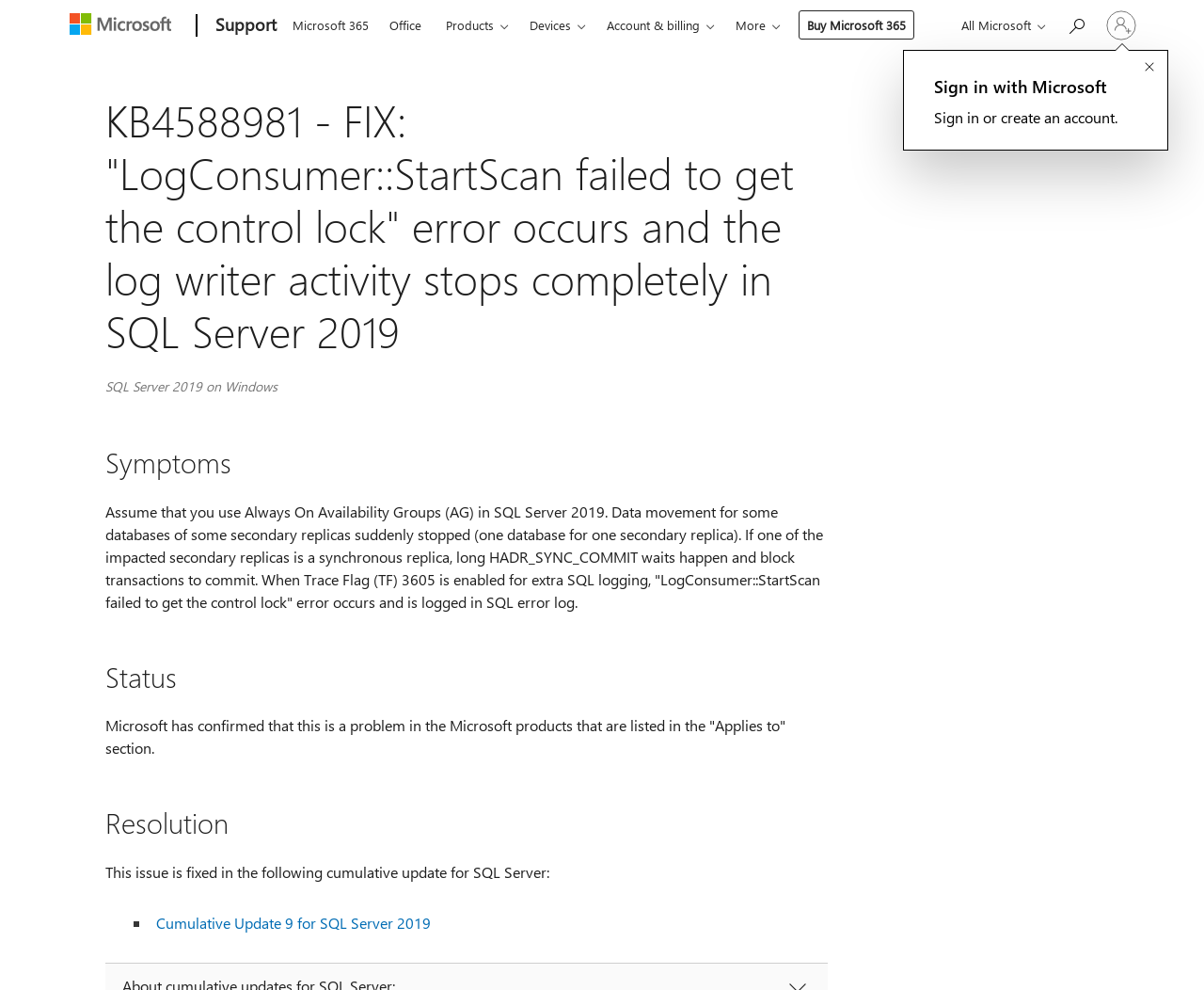Reply to the question below using a single word or brief phrase:
What is the impact of this error on transactions?

Long HADR_SYNC_COMMIT waits